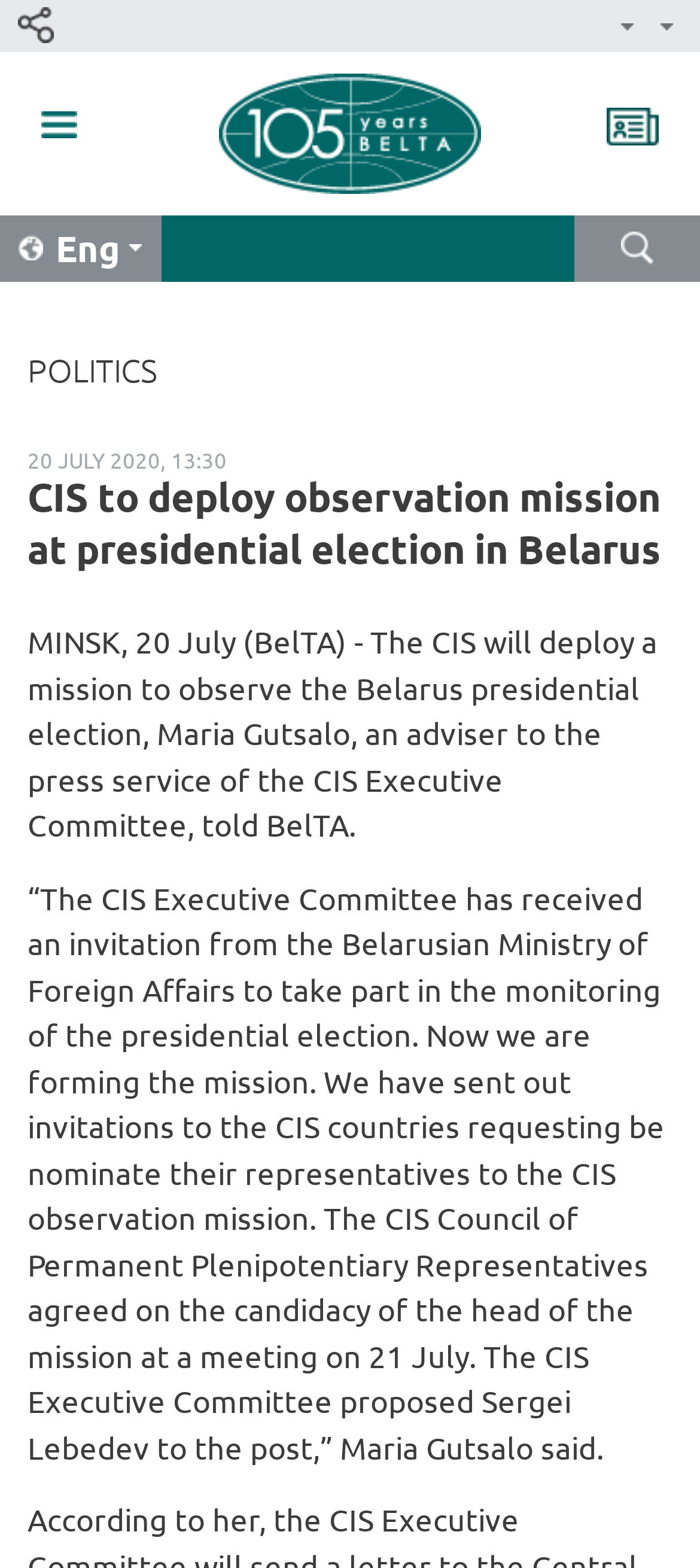Locate the bounding box coordinates of the clickable region to complete the following instruction: "View the 'timeline'."

[0.867, 0.069, 0.941, 0.093]